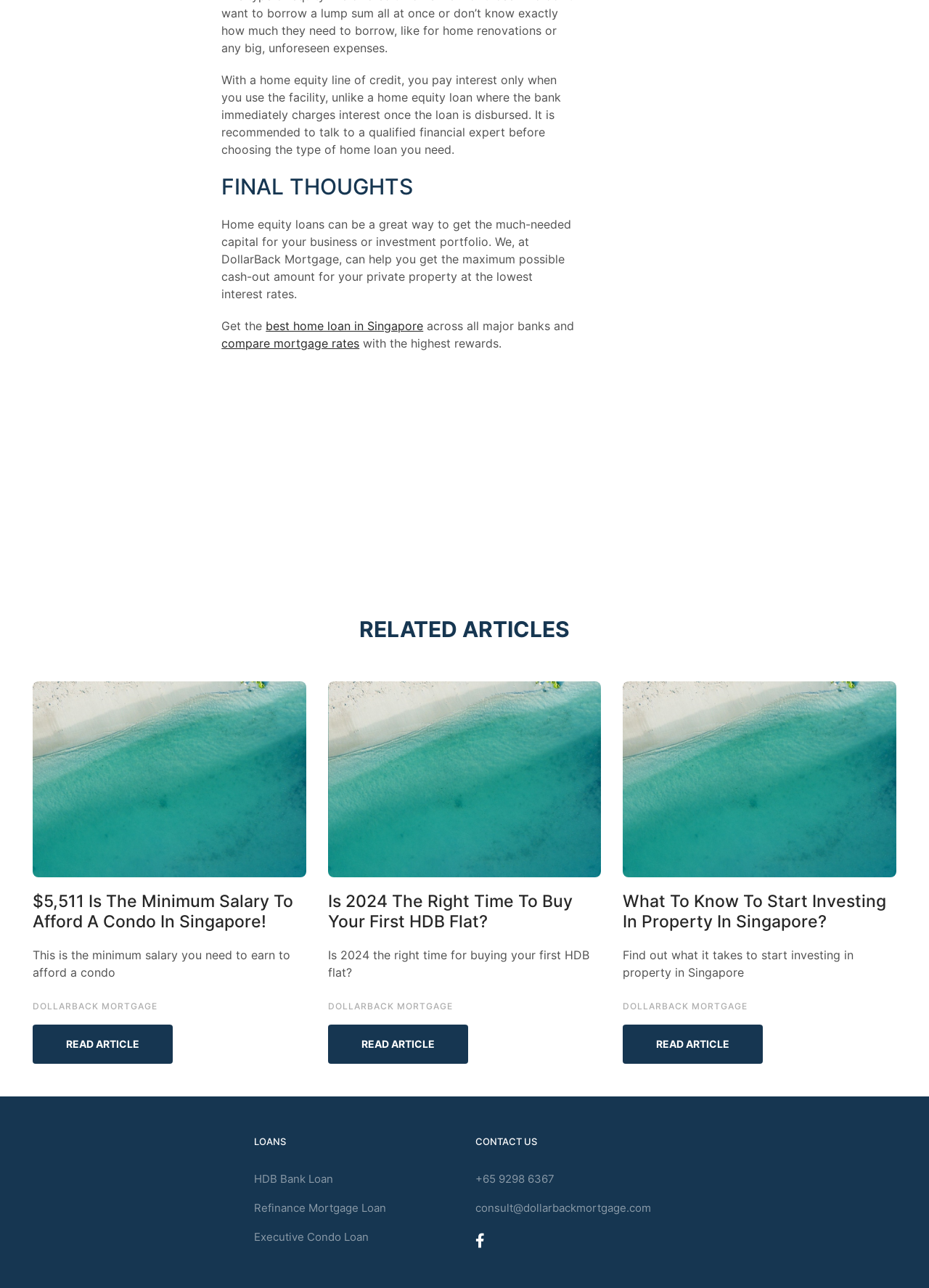What is the minimum salary required to afford a condo in Singapore?
Based on the screenshot, answer the question with a single word or phrase.

$5,511